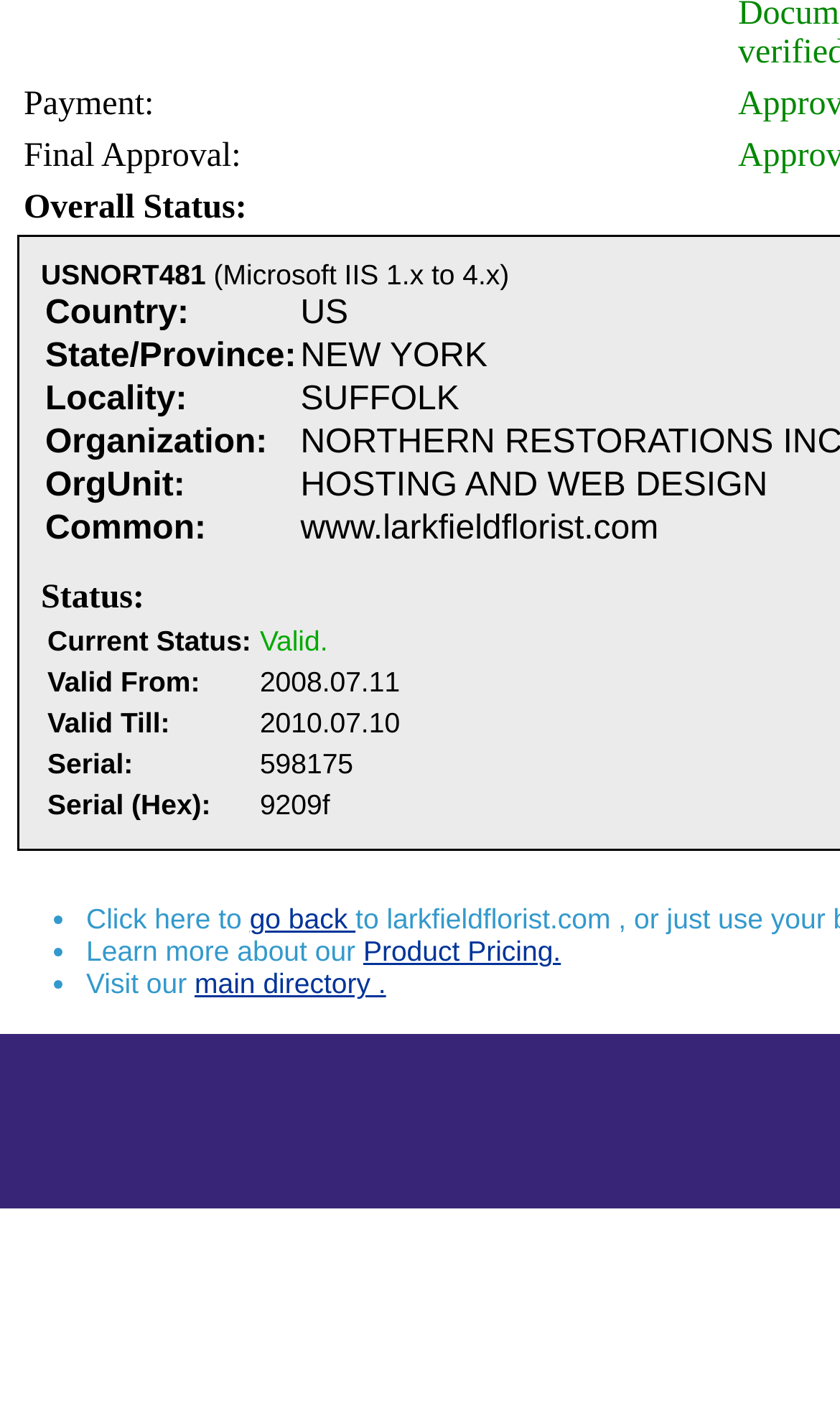Extract the bounding box of the UI element described as: "main directory .".

[0.232, 0.679, 0.46, 0.702]